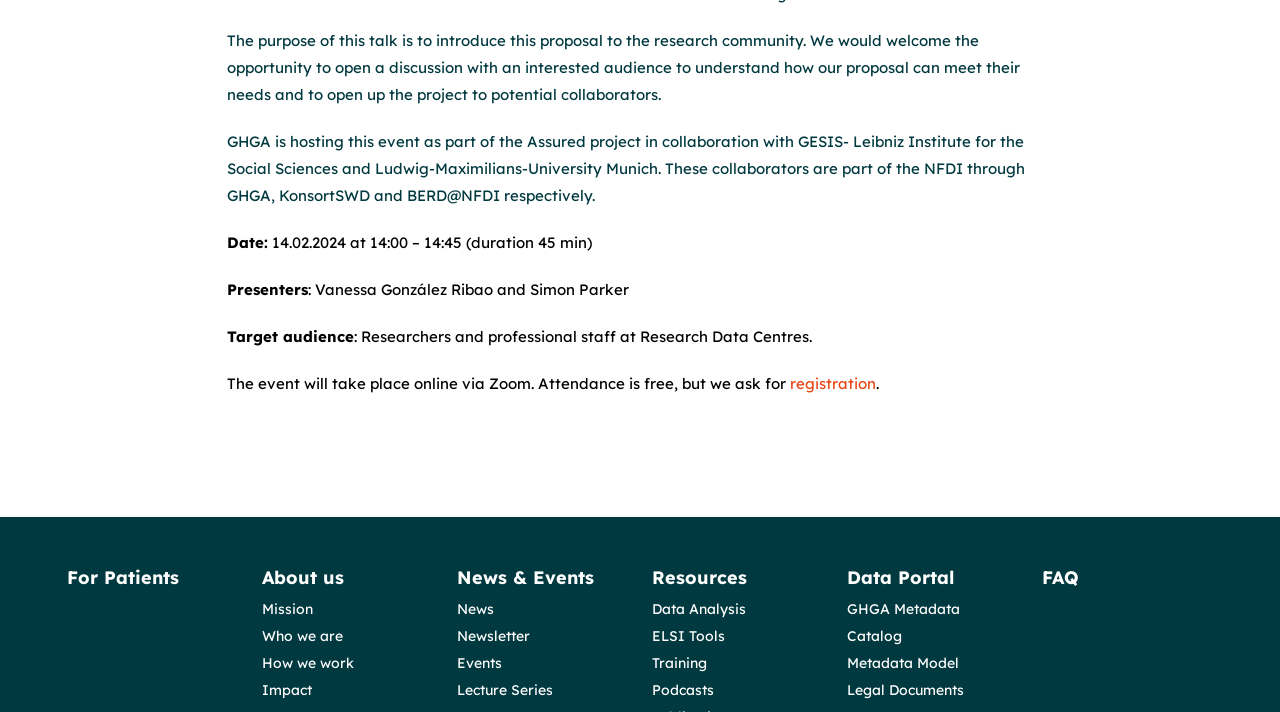Please identify the bounding box coordinates of the element on the webpage that should be clicked to follow this instruction: "access the GHGA Metadata Catalog". The bounding box coordinates should be given as four float numbers between 0 and 1, formatted as [left, top, right, bottom].

[0.662, 0.843, 0.75, 0.906]